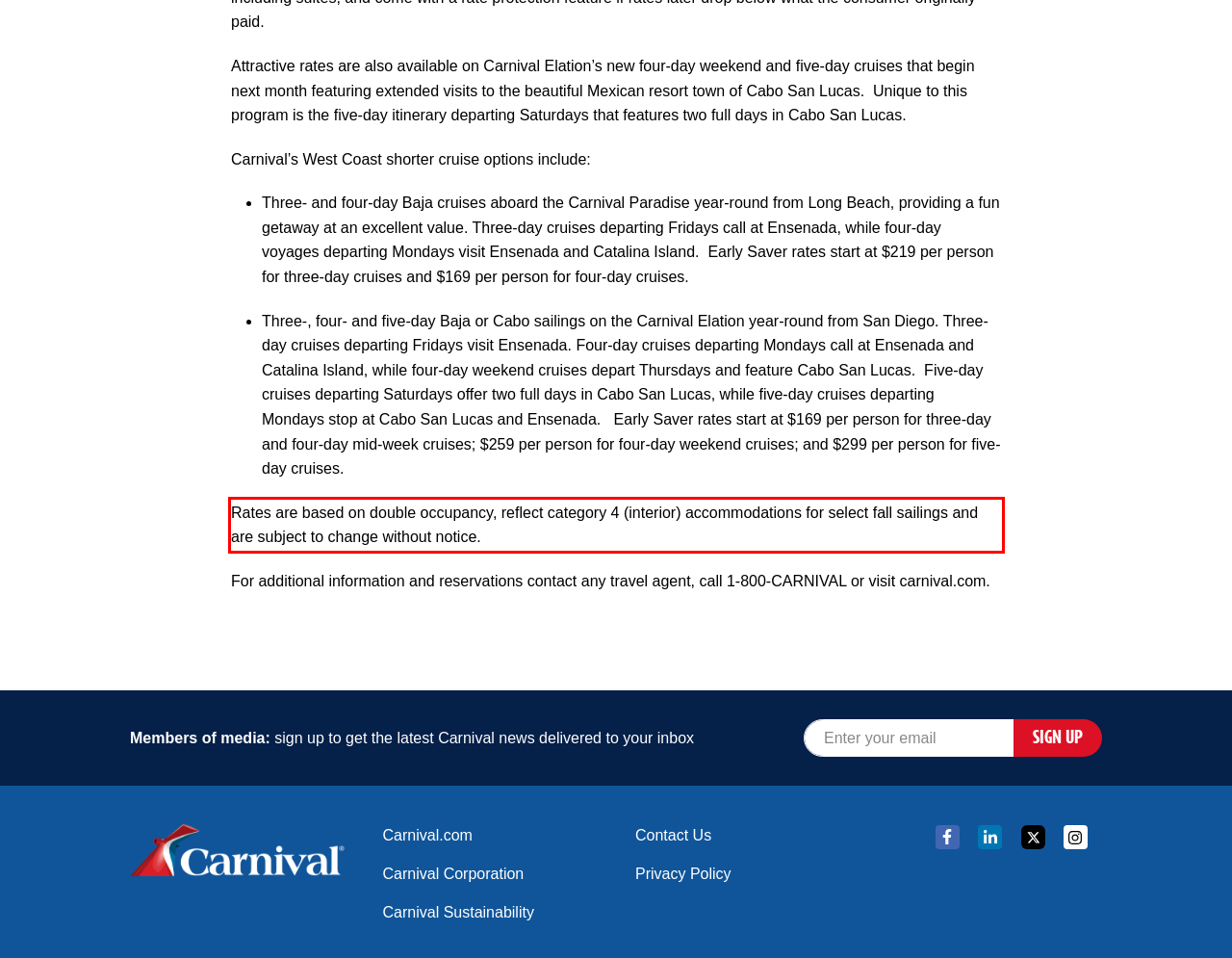Please look at the webpage screenshot and extract the text enclosed by the red bounding box.

Rates are based on double occupancy, reflect category 4 (interior) accommodations for select fall sailings and are subject to change without notice.